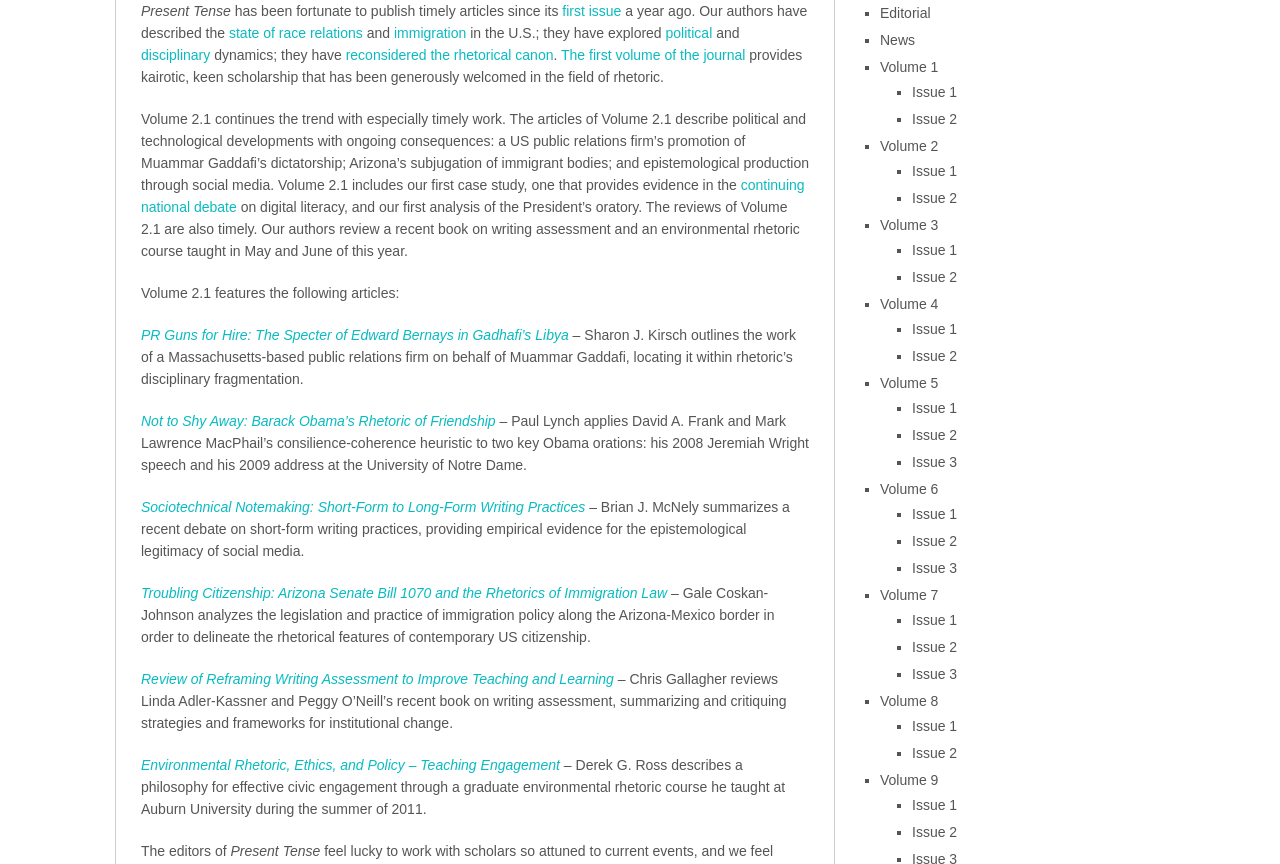Given the description of the UI element: "Issue 1", predict the bounding box coordinates in the form of [left, top, right, bottom], with each value being a float between 0 and 1.

[0.712, 0.189, 0.748, 0.207]